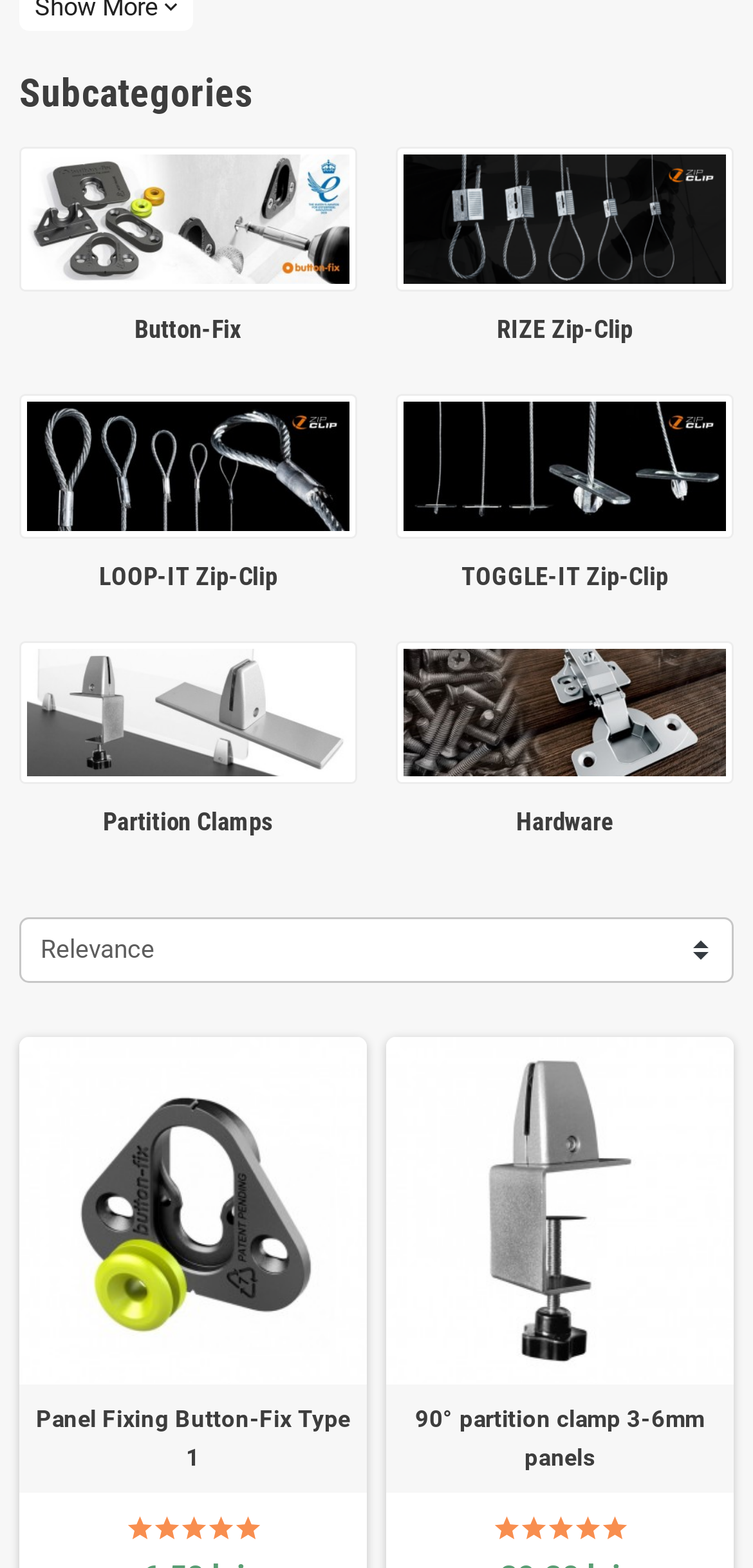Could you indicate the bounding box coordinates of the region to click in order to complete this instruction: "Click on the 'Button-Fix, invisible fixing of panels | DesignFriends' link".

[0.026, 0.129, 0.474, 0.148]